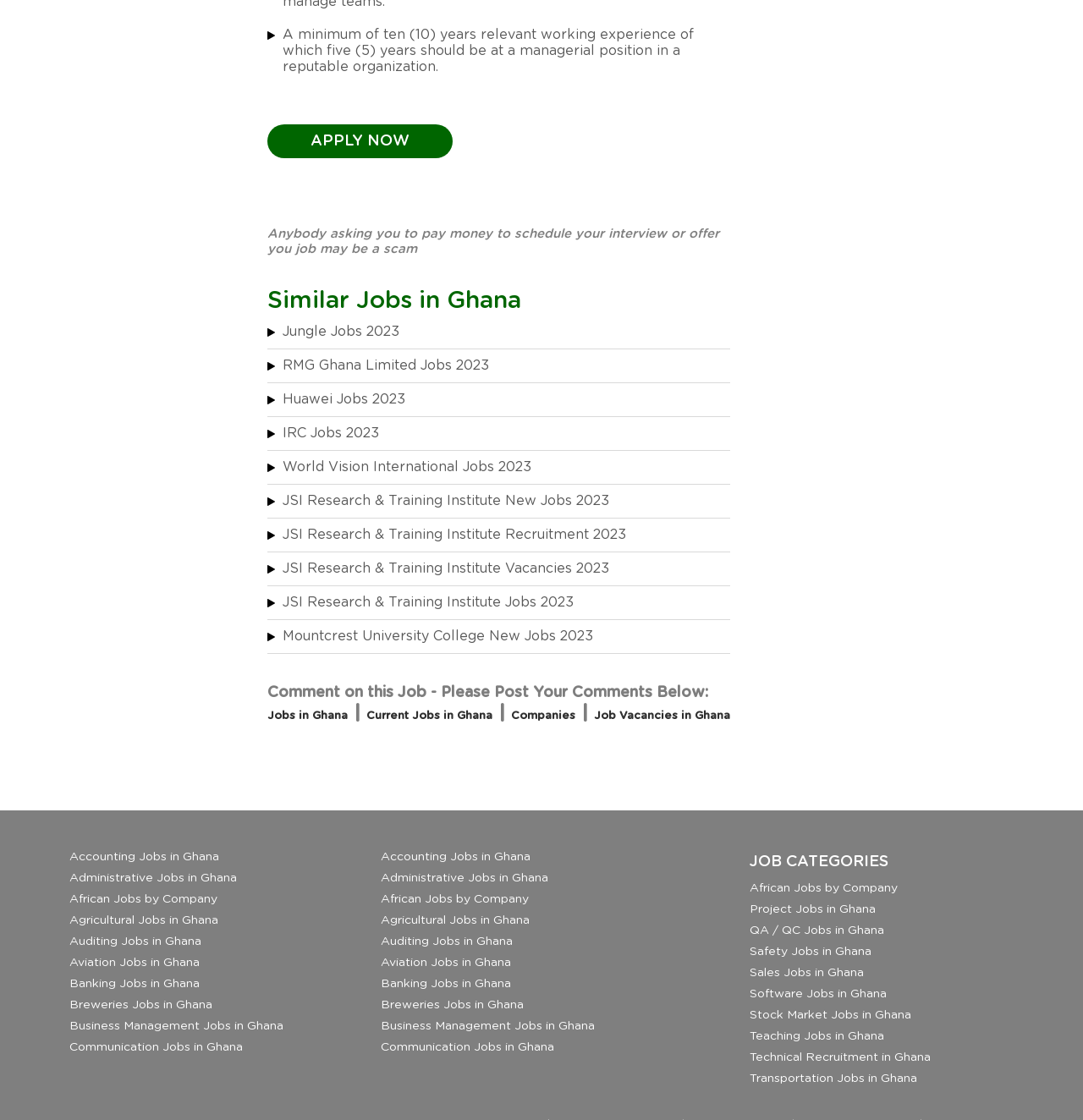Using the information in the image, give a detailed answer to the following question: How many similar jobs are listed on this webpage?

The webpage lists eight similar jobs, including Jungle Jobs 2023, RMG Ghana Limited Jobs 2023, Huawei Jobs 2023, and others, which are related to the current job posting.